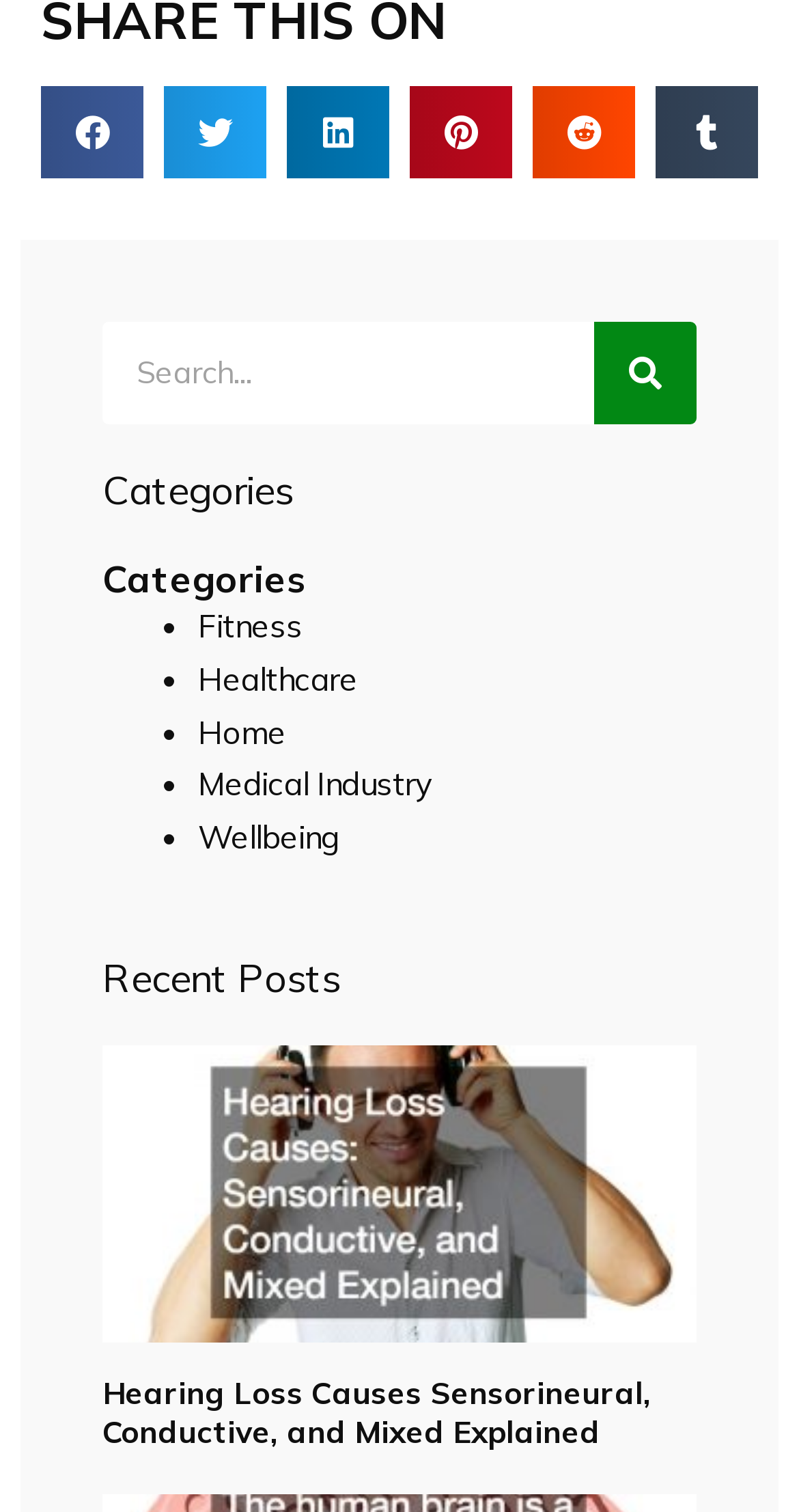What is the purpose of the buttons at the top?
Please respond to the question with a detailed and well-explained answer.

The buttons at the top of the webpage, including 'Share on facebook', 'Share on twitter', 'Share on linkedin', 'Share on pinterest', 'Share on reddit', and 'Share on tumblr', suggest that the purpose of these buttons is to allow users to share the webpage's content on various social media platforms.